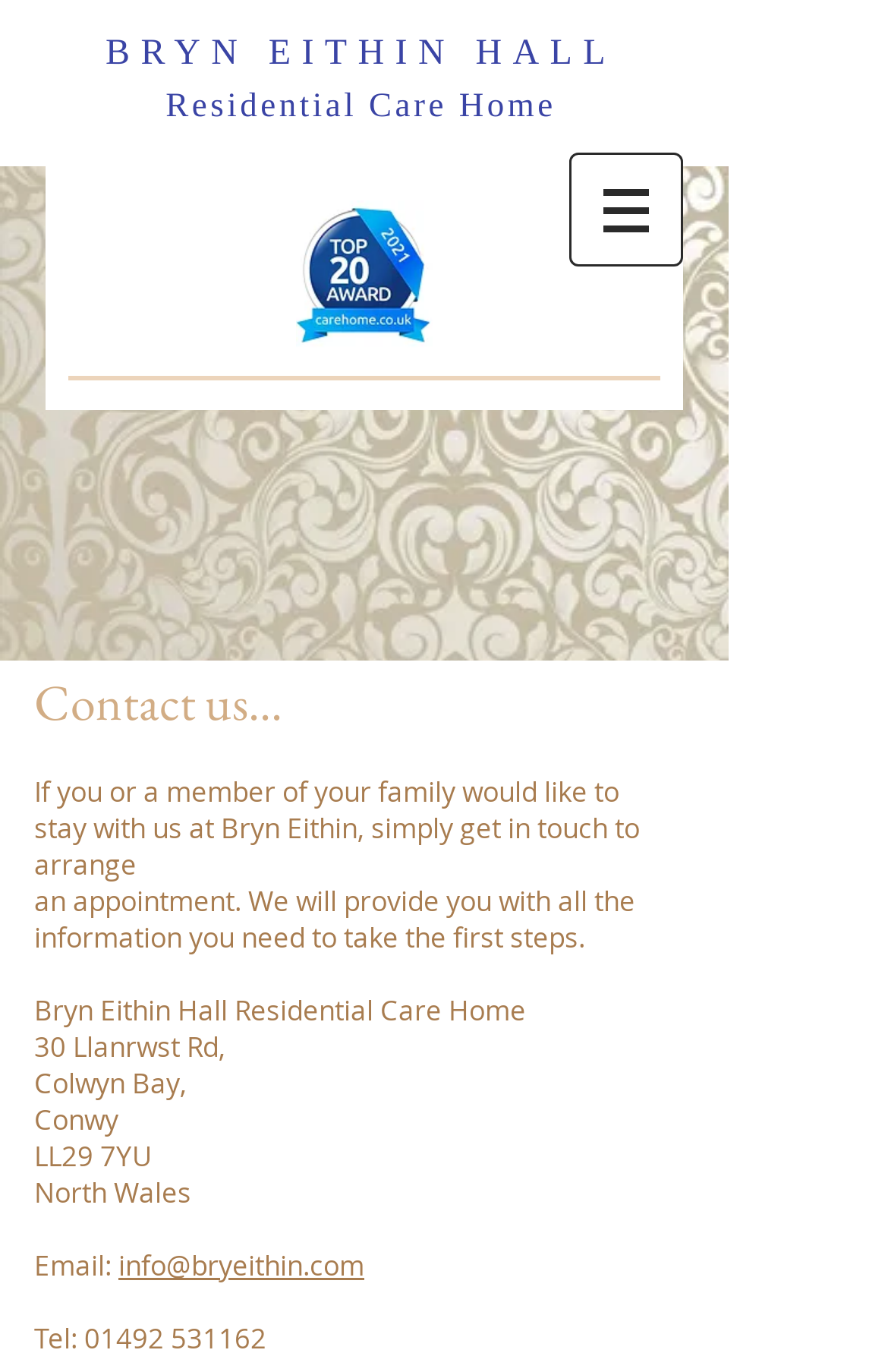Find and extract the text of the primary heading on the webpage.

BRYN EITHIN HALL
Residential Care Home